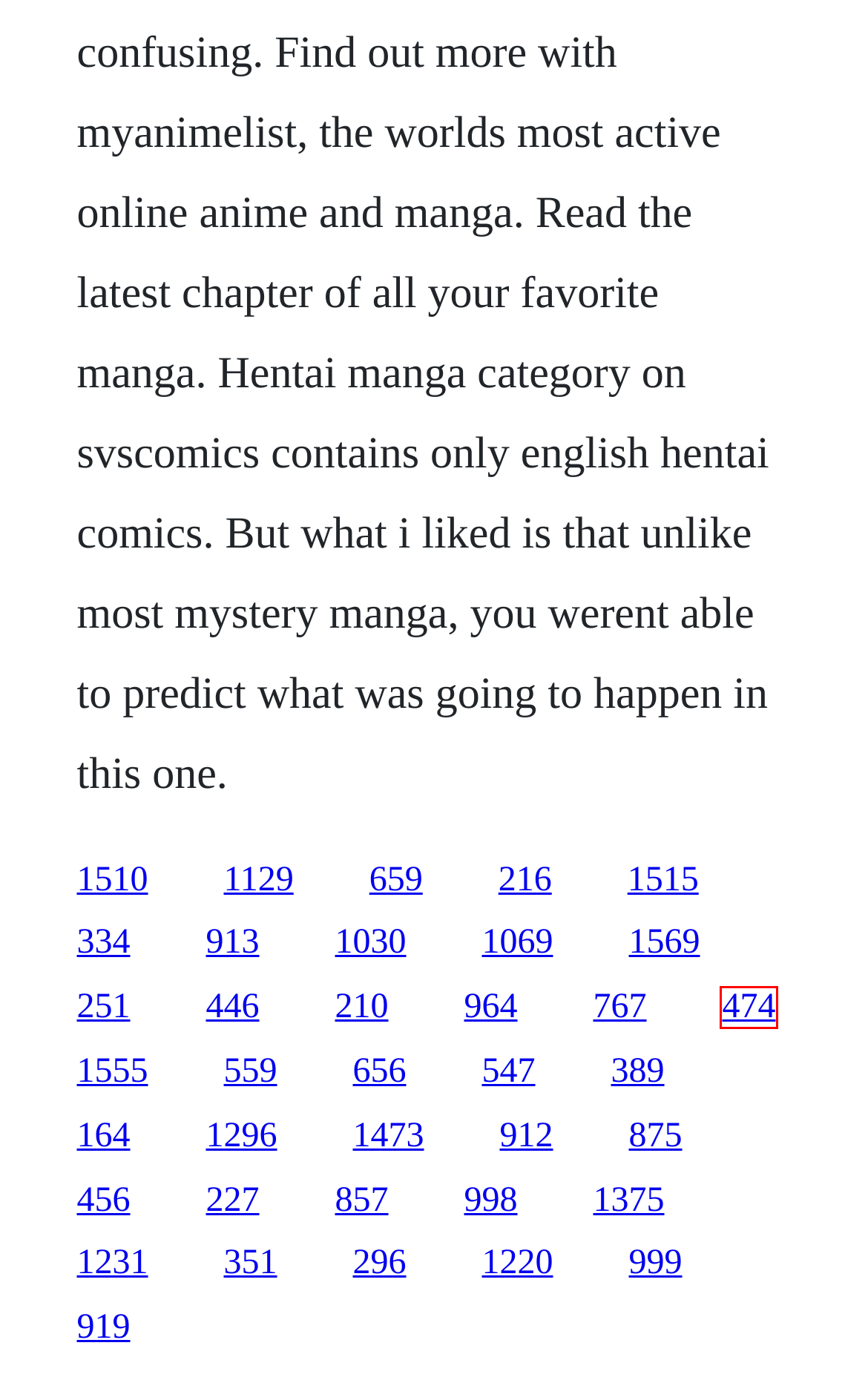You have a screenshot of a webpage with a red bounding box around an element. Select the webpage description that best matches the new webpage after clicking the element within the red bounding box. Here are the descriptions:
A. Q sat q11g firmware download
B. Bade ghar ki beti 1989 download ita
C. Samundar 1986 download fee
D. Face it film download cda 2013
E. Holt mcdougal algebra 1 teacher edition pdf
F. Maximum carnage comic free download
G. Download dragon ball super episode 51 english
H. Film supernatural vf download saison 10 episode 12 about a boy

G